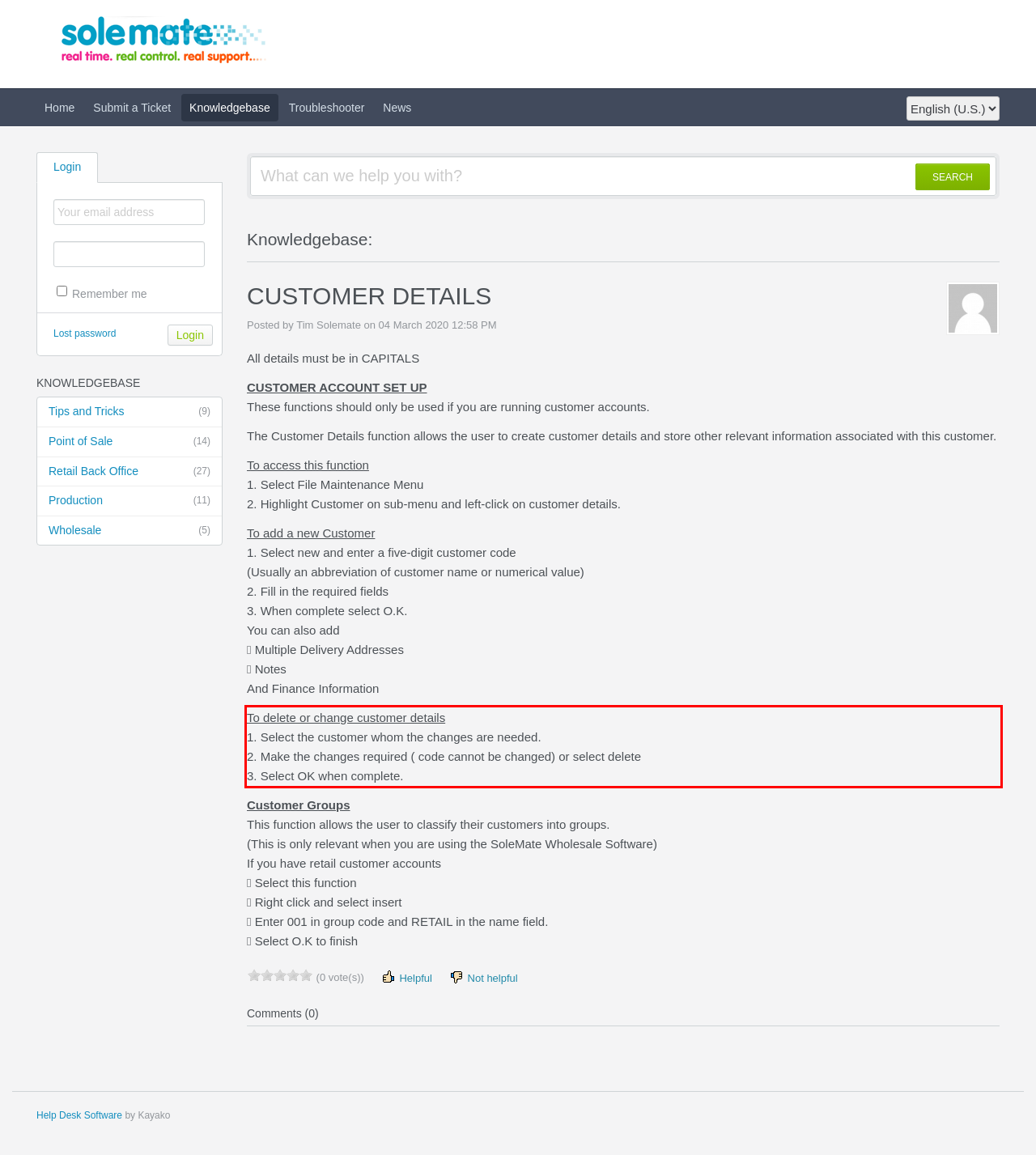You are given a screenshot of a webpage with a UI element highlighted by a red bounding box. Please perform OCR on the text content within this red bounding box.

To delete or change customer details 1. Select the customer whom the changes are needed. 2. Make the changes required ( code cannot be changed) or select delete 3. Select OK when complete.